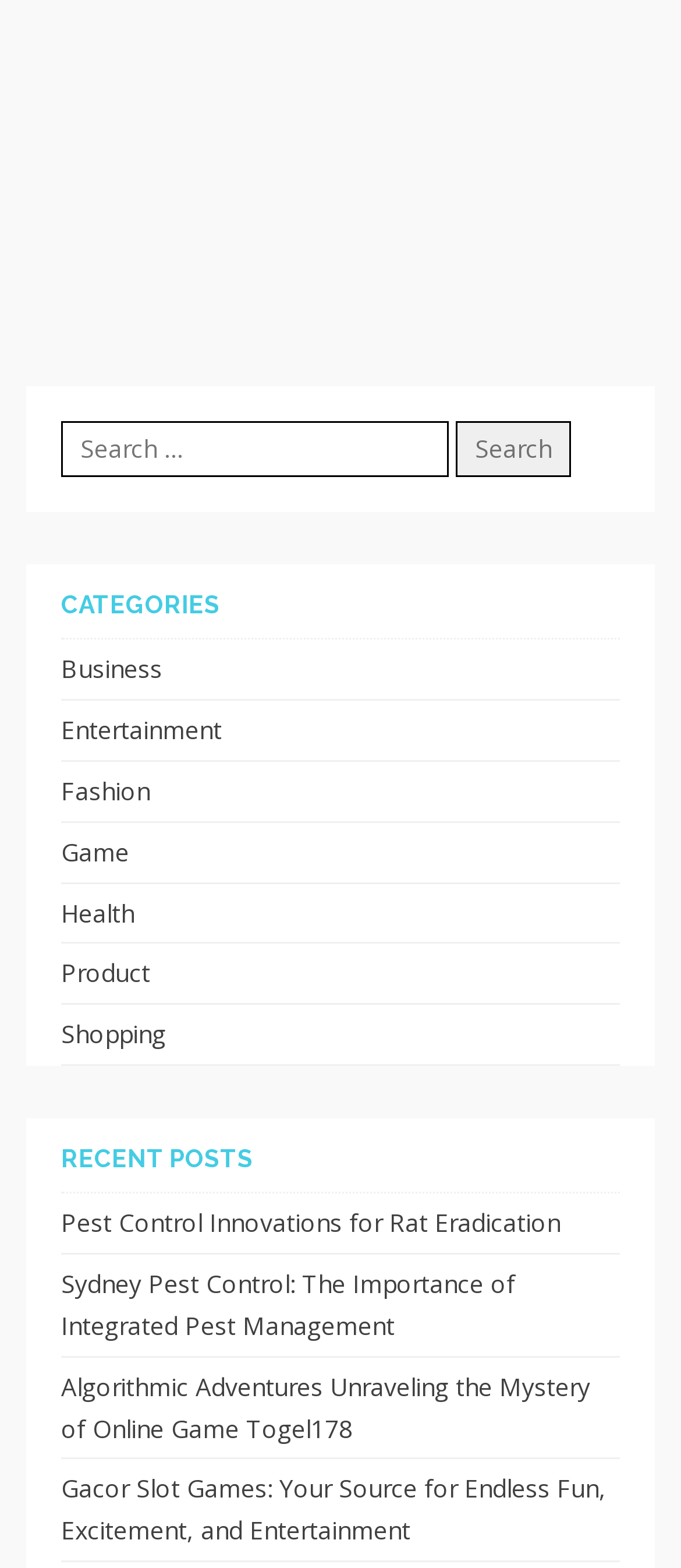How many categories are listed? Based on the image, give a response in one word or a short phrase.

8